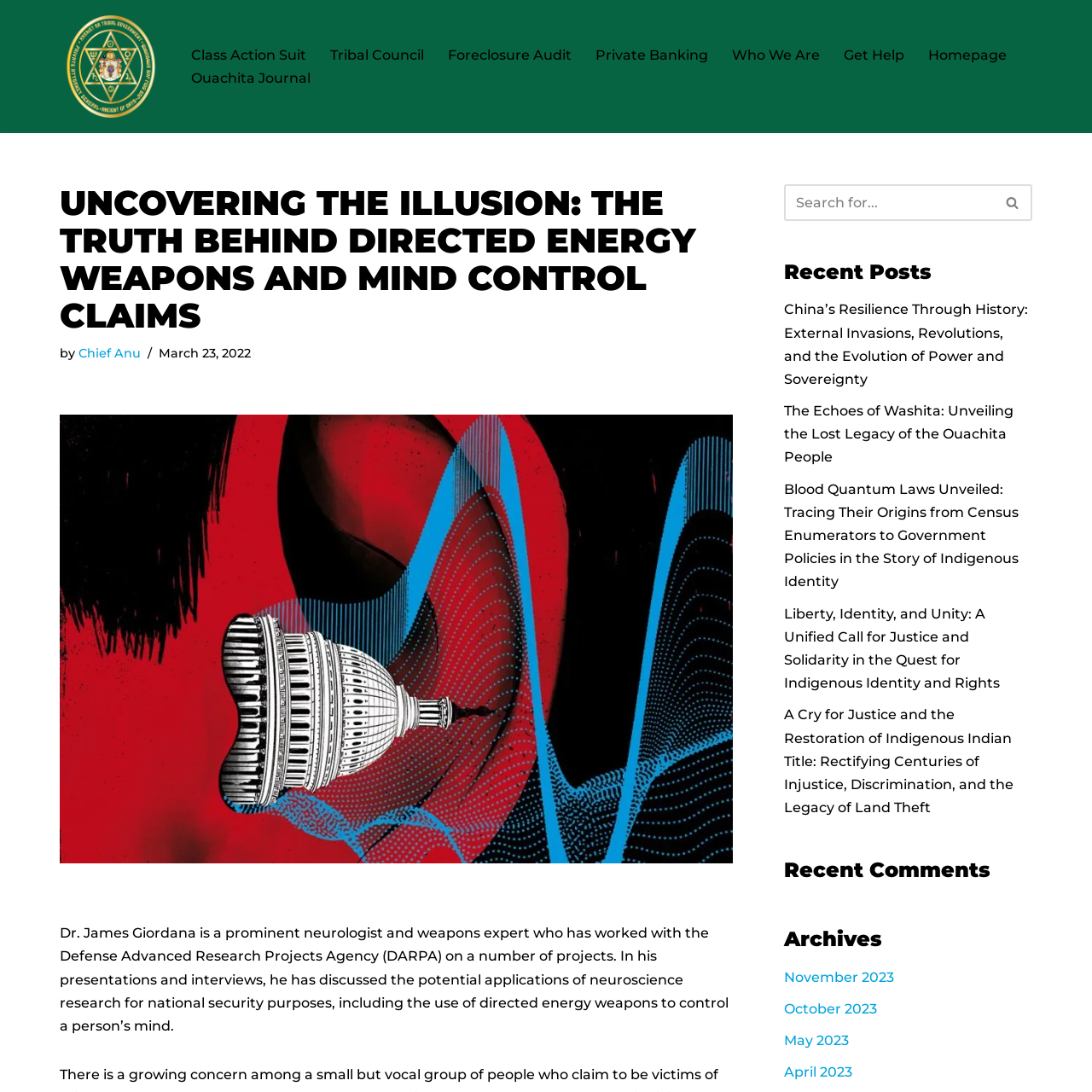Extract the bounding box coordinates for the described element: "Who We Are". The coordinates should be represented as four float numbers between 0 and 1: [left, top, right, bottom].

[0.67, 0.04, 0.751, 0.061]